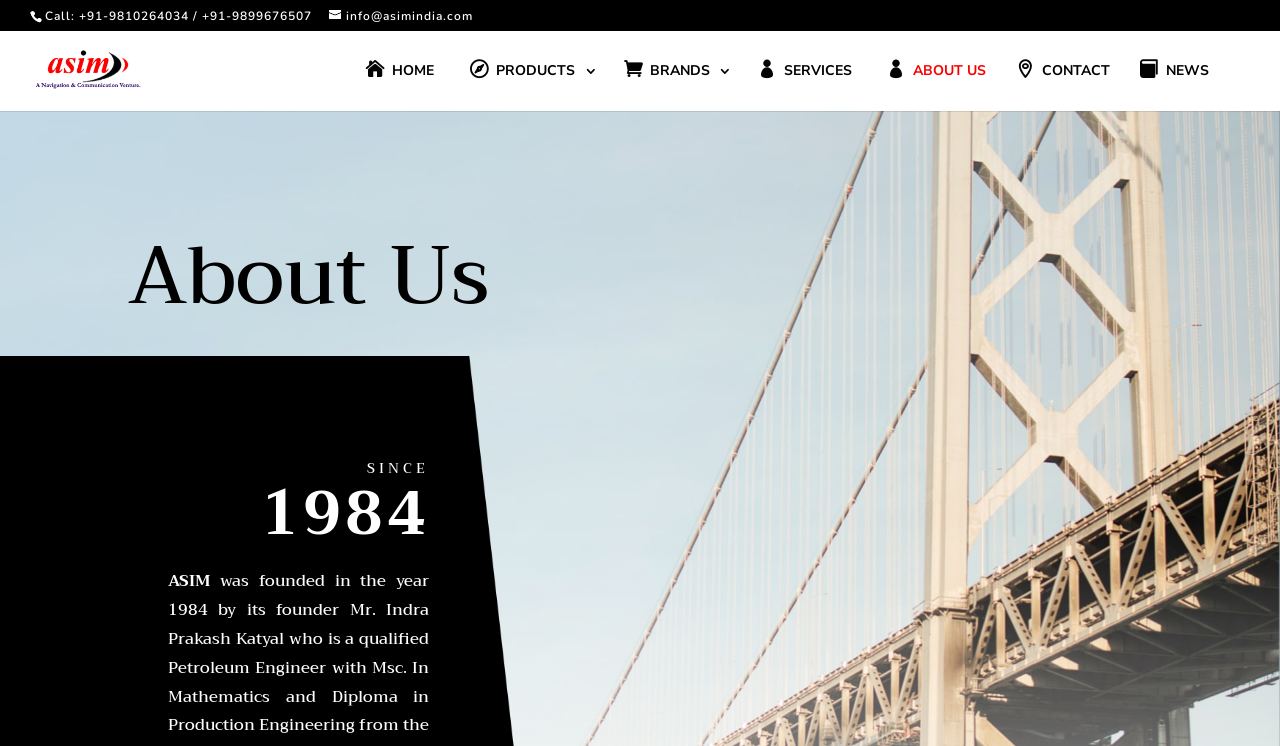Please give a short response to the question using one word or a phrase:
What year was the company established?

1984